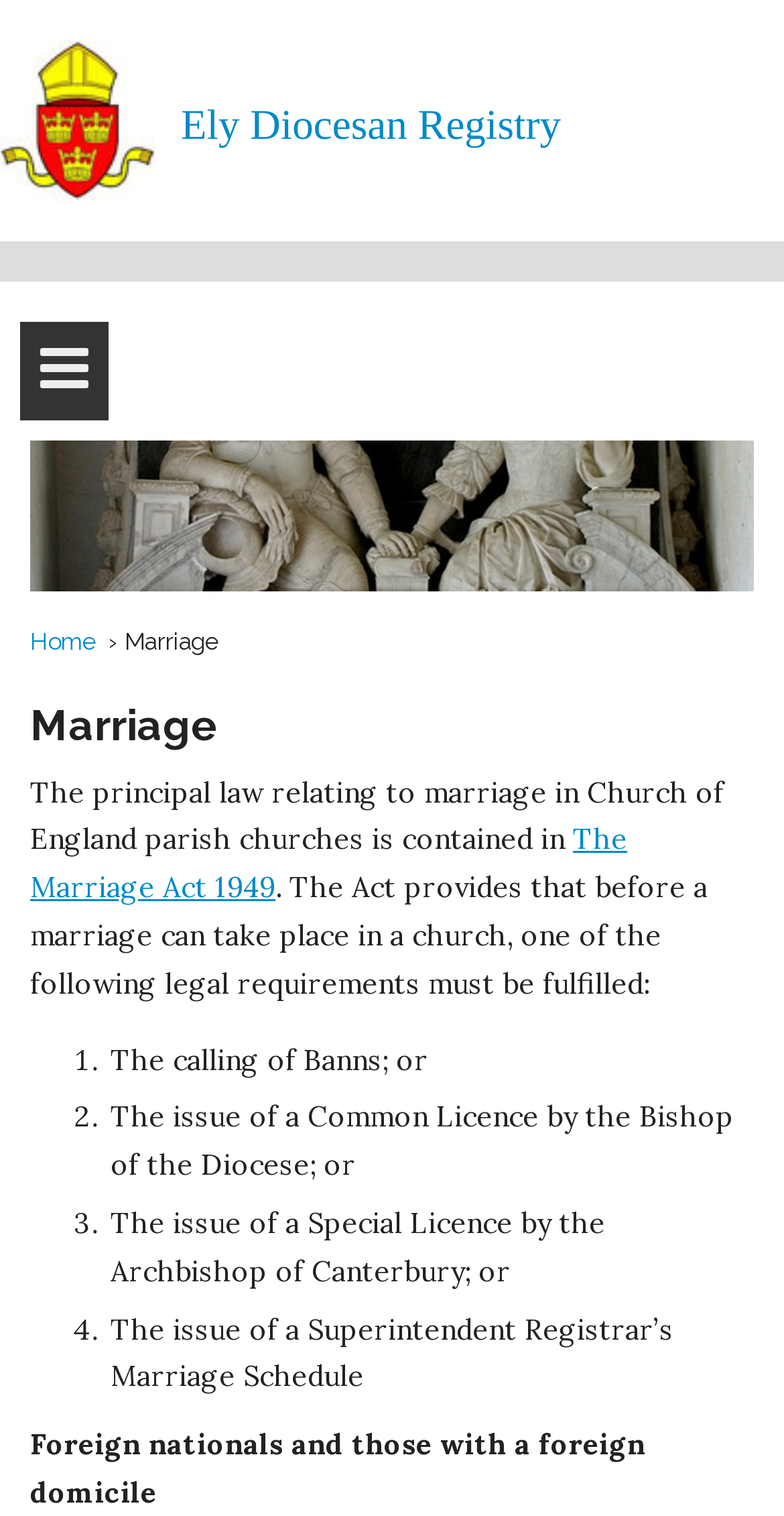Identify the bounding box for the described UI element. Provide the coordinates in (top-left x, top-left y, bottom-right x, bottom-right y) format with values ranging from 0 to 1: Home

[0.038, 0.414, 0.123, 0.432]